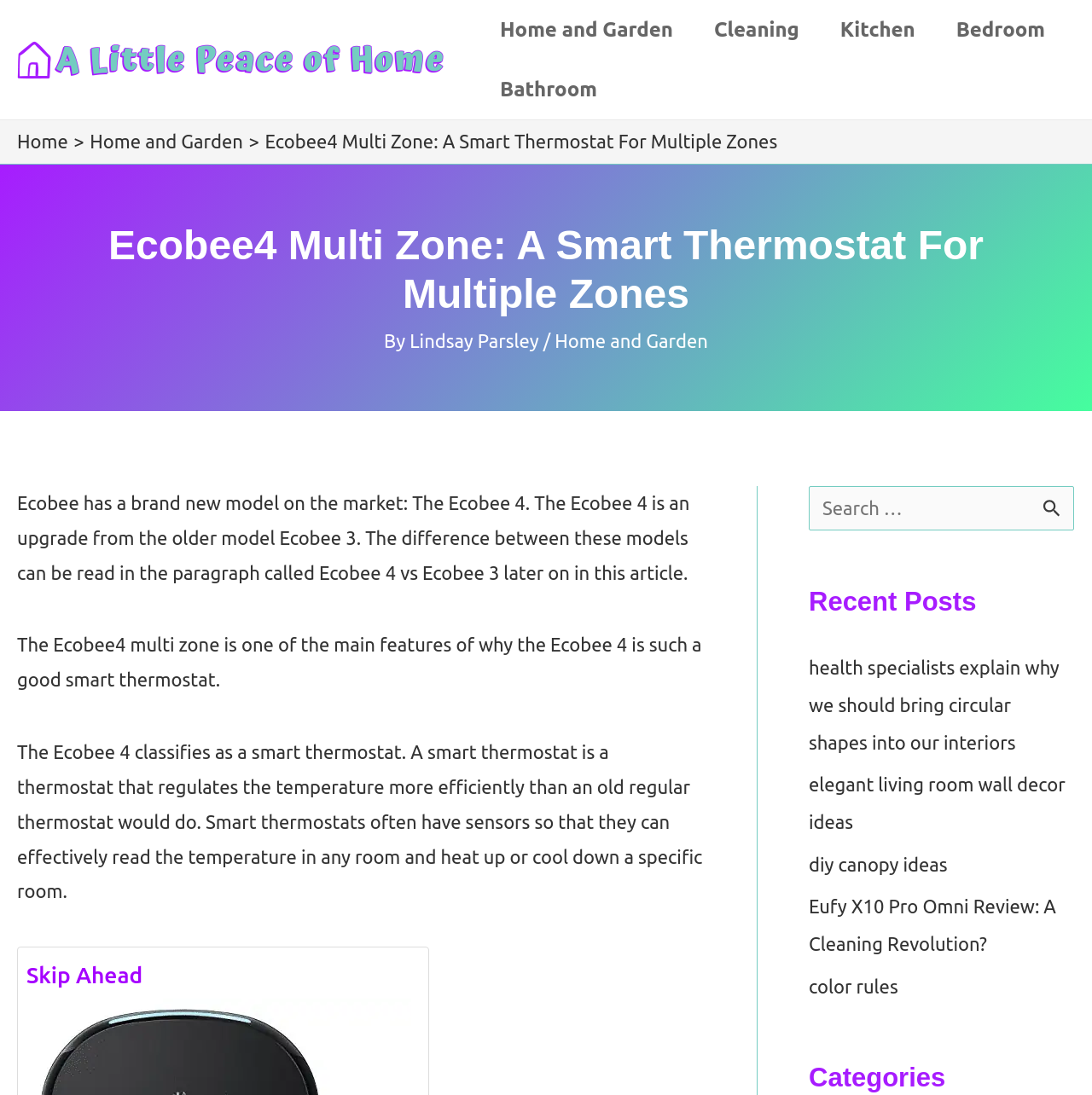Identify the bounding box coordinates for the element you need to click to achieve the following task: "Search for something using the search box". The coordinates must be four float values ranging from 0 to 1, formatted as [left, top, right, bottom].

[0.741, 0.444, 0.984, 0.484]